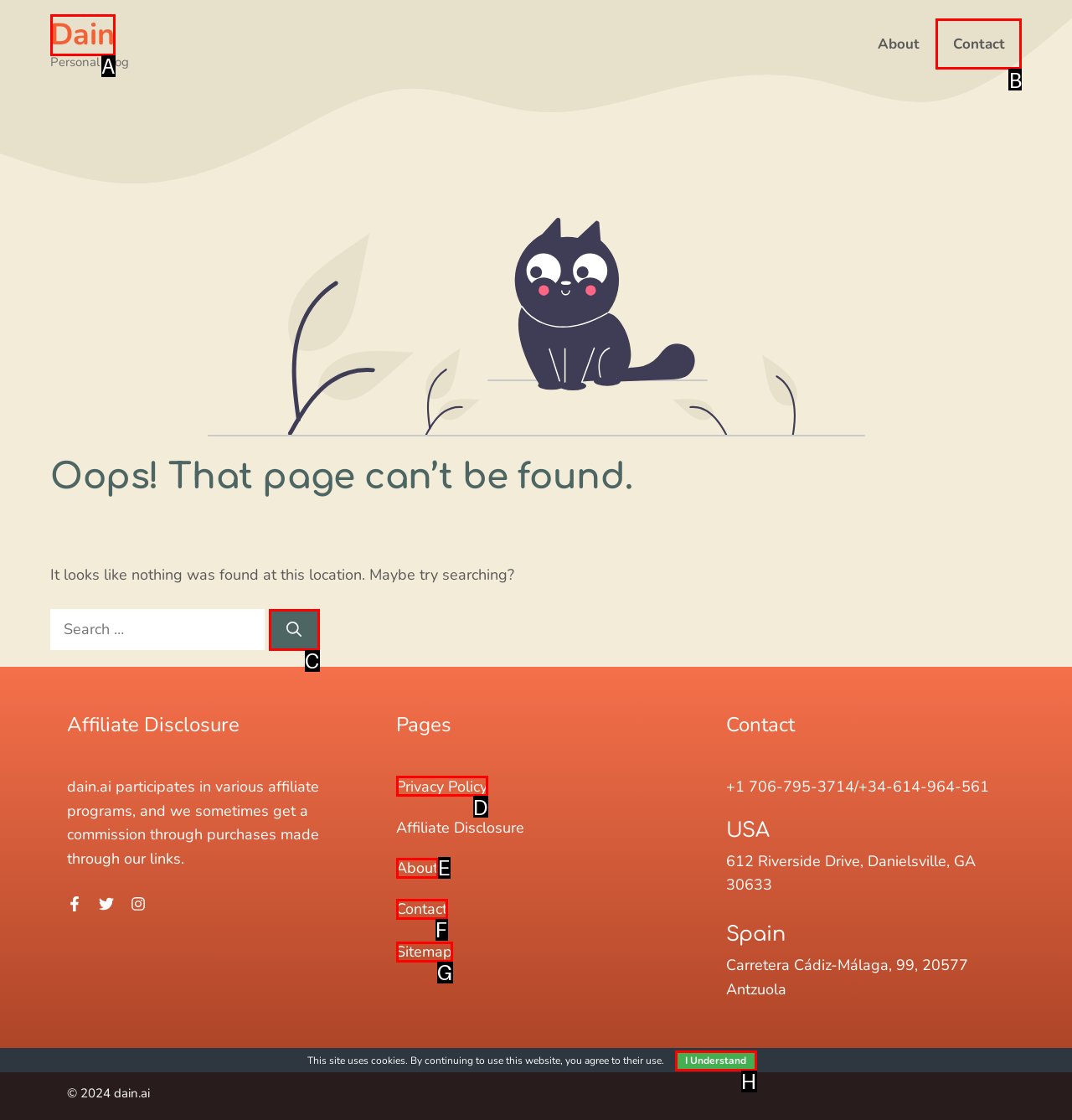Please identify the correct UI element to click for the task: go to Contact Respond with the letter of the appropriate option.

B